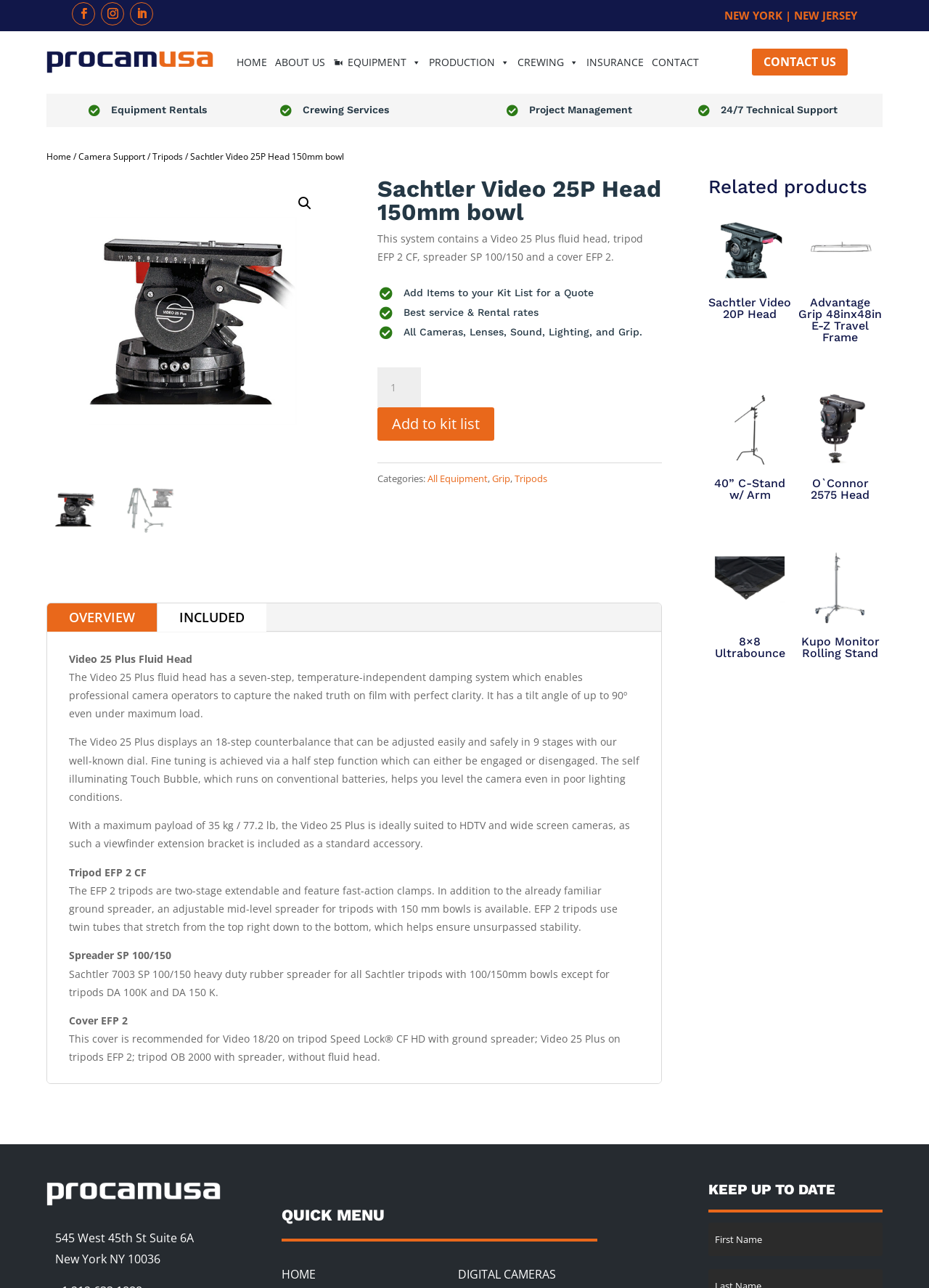How many stages does the counterbalance of the Video 25 Plus have?
Based on the visual content, answer with a single word or a brief phrase.

18